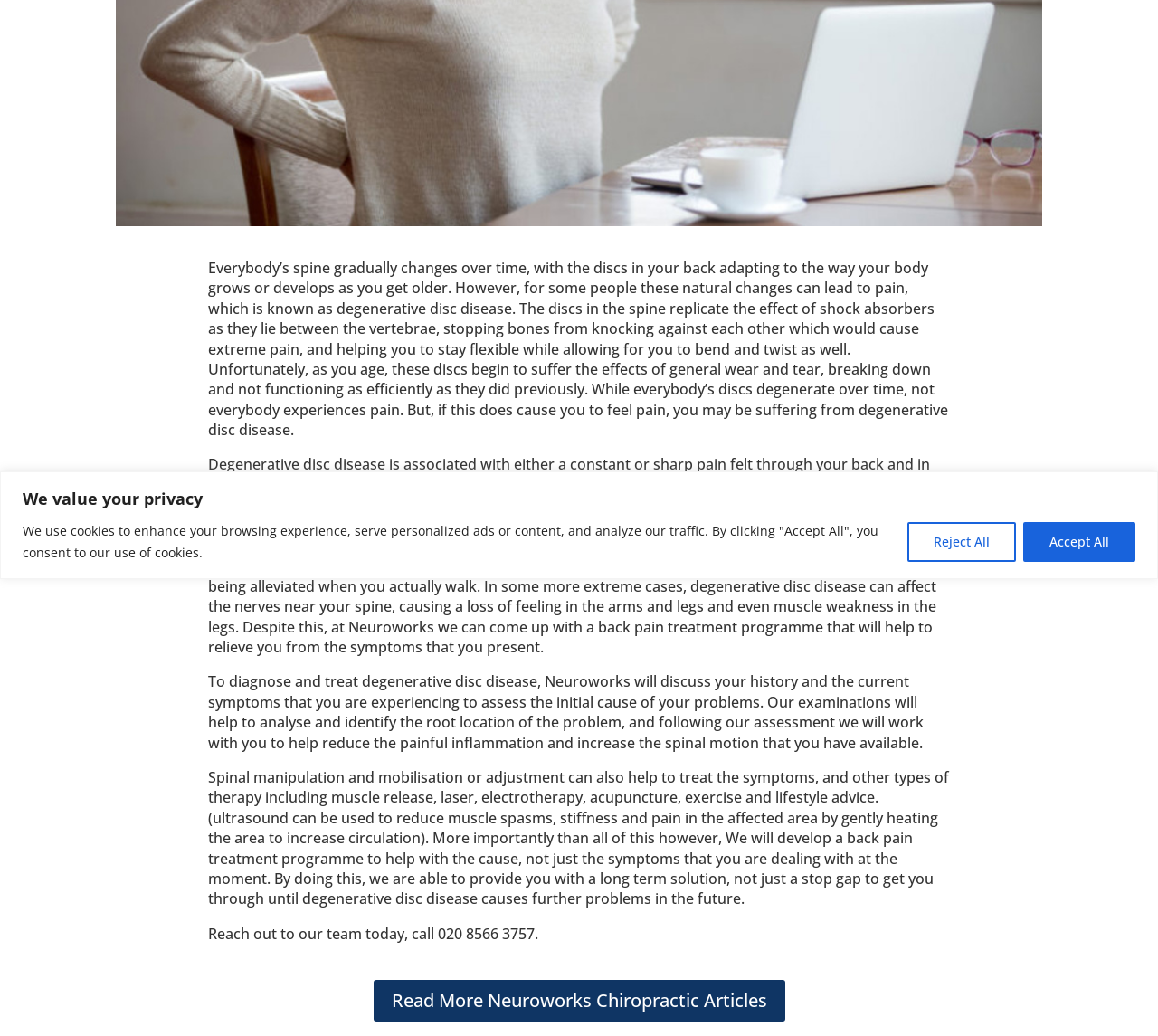Based on the description "Twitter", find the bounding box of the specified UI element.

None